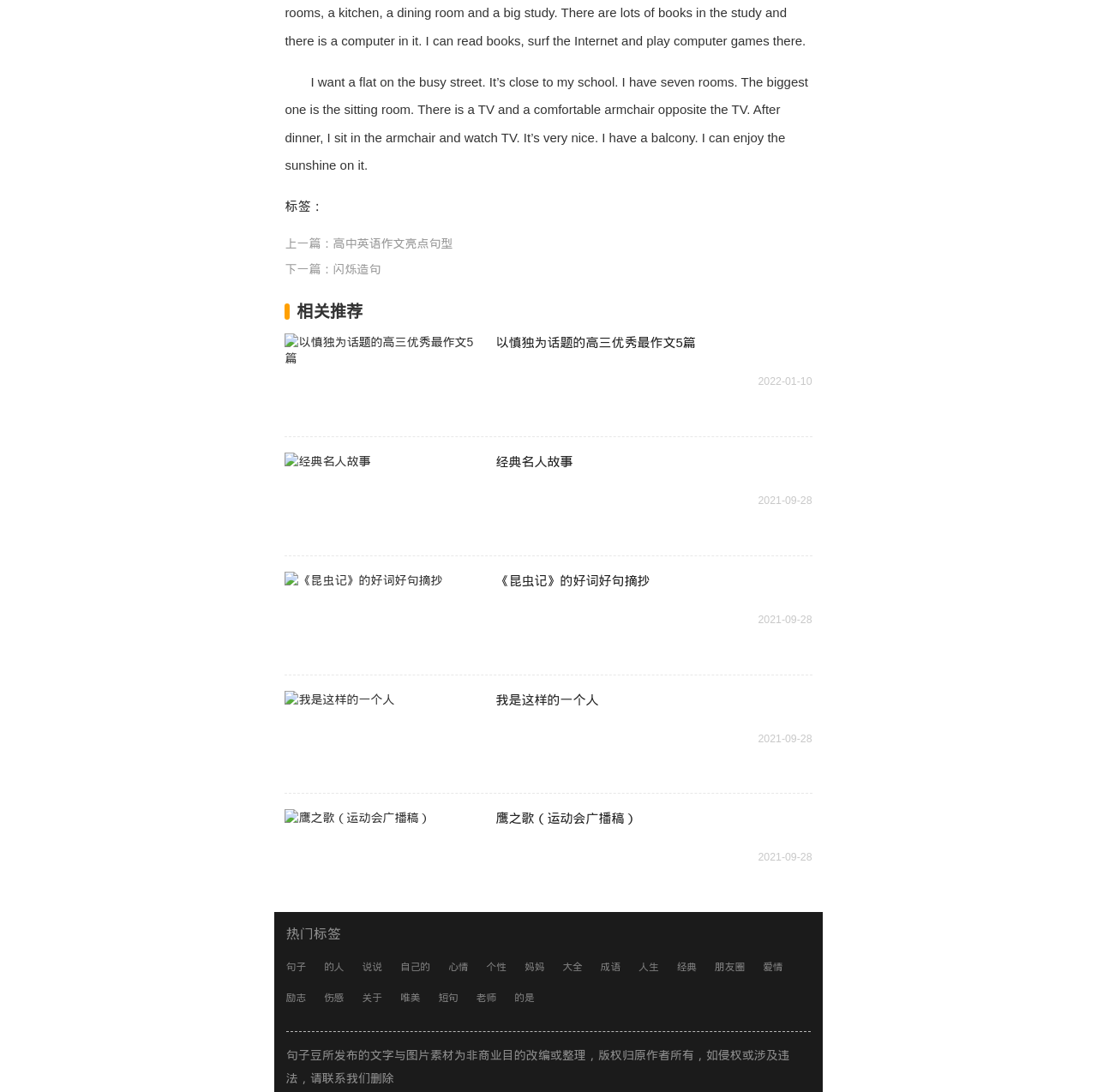What is the purpose of the '句子豆' link?
Using the details from the image, give an elaborate explanation to answer the question.

The purpose of the '句子豆' (sentence bean) link is not clear from the context of the webpage. It may be a link to a related resource or a tool for generating sentences.